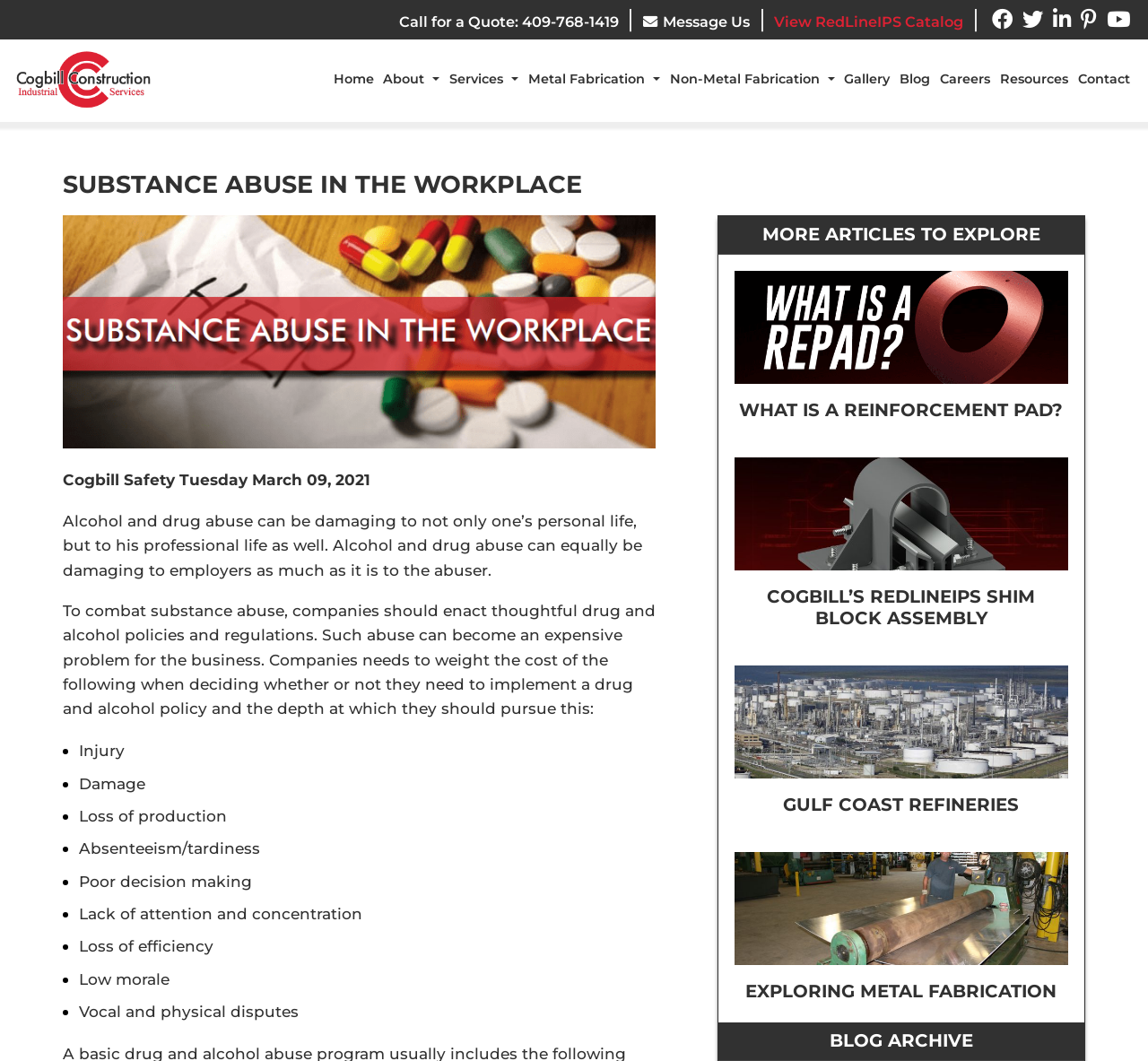Determine the main headline of the webpage and provide its text.

SUBSTANCE ABUSE IN THE WORKPLACE